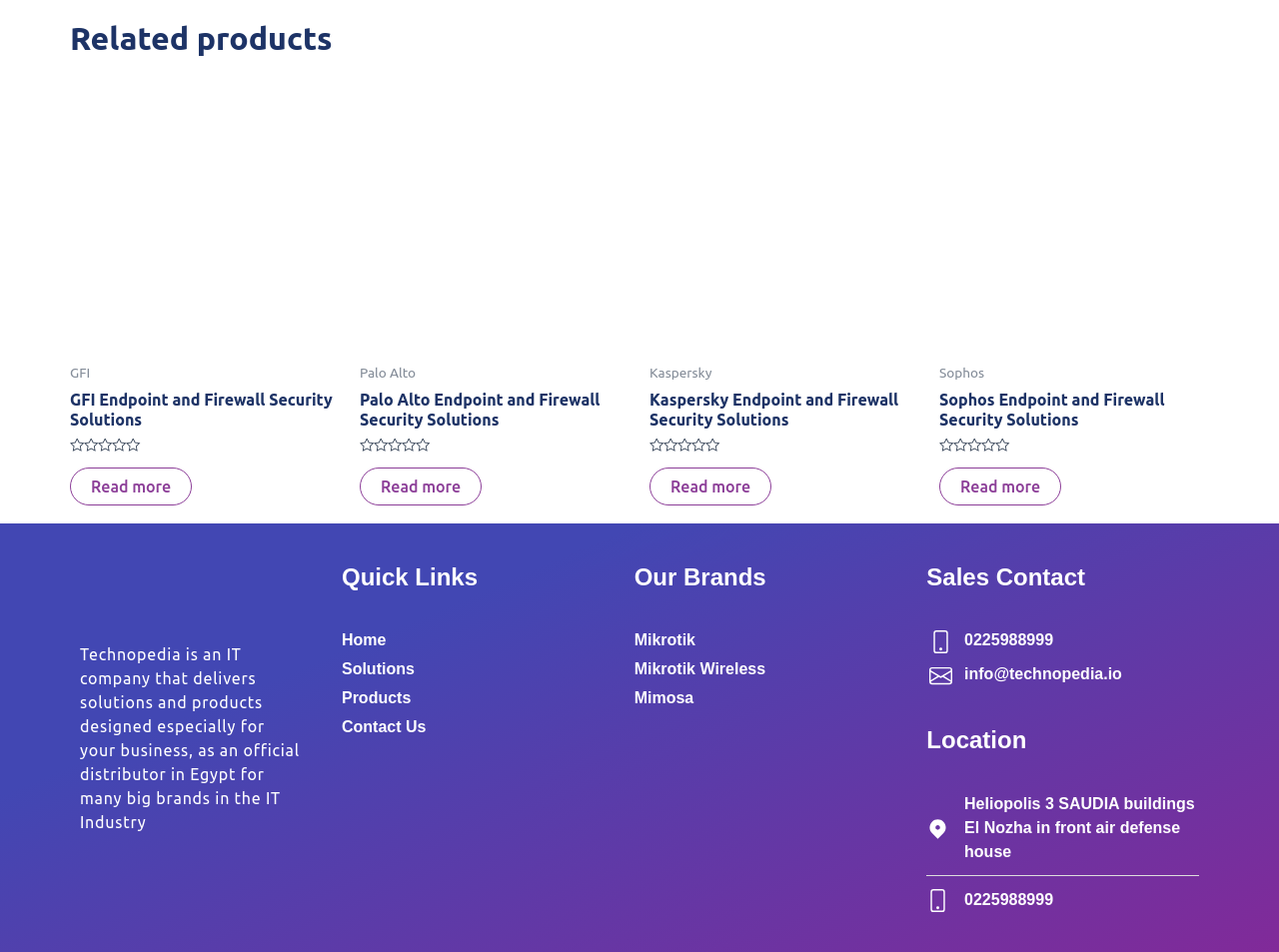What is the company name of the website?
Answer the question in a detailed and comprehensive manner.

The company name of the website can be found in the top-left corner of the webpage, where the logo is located. The logo is accompanied by a text that reads 'Technopedia is an IT company that delivers solutions and products designed especially for your business, as an official distributor in Egypt for many big brands in the IT Industry'.